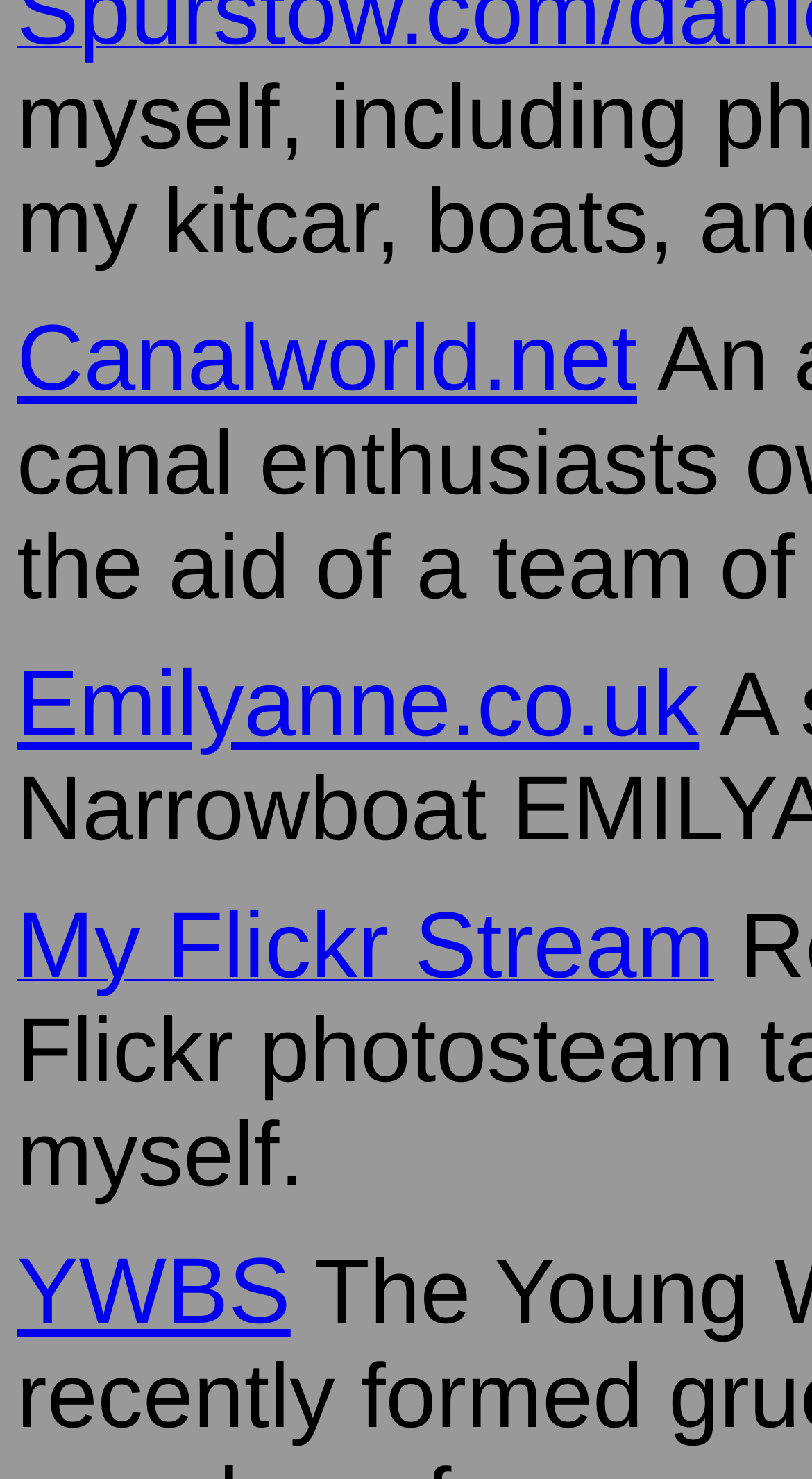From the webpage screenshot, identify the region described by Toggle Navigation. Provide the bounding box coordinates as (top-left x, top-left y, bottom-right x, bottom-right y), with each value being a floating point number between 0 and 1.

None